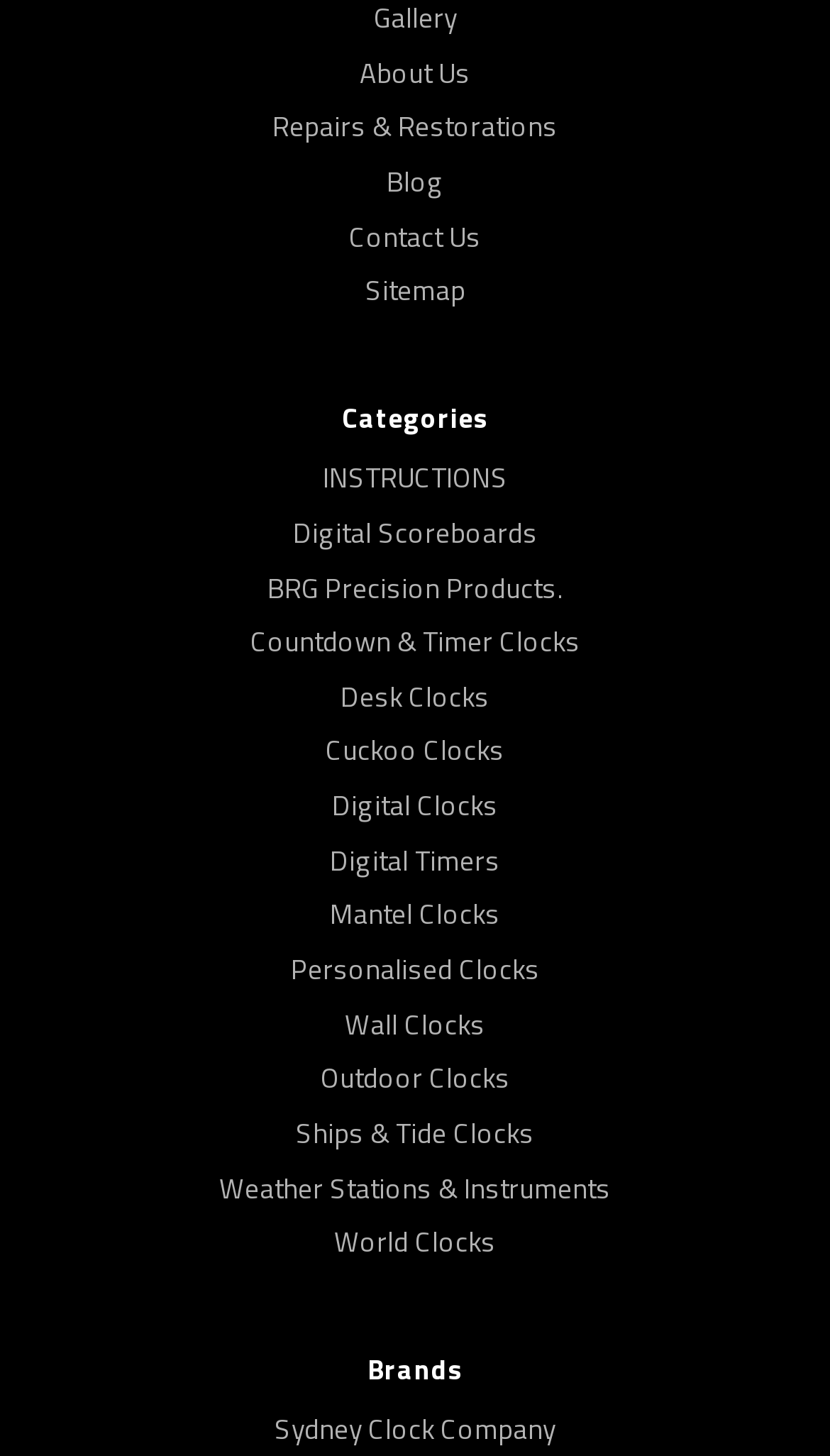How many categories are listed?
Provide a short answer using one word or a brief phrase based on the image.

12